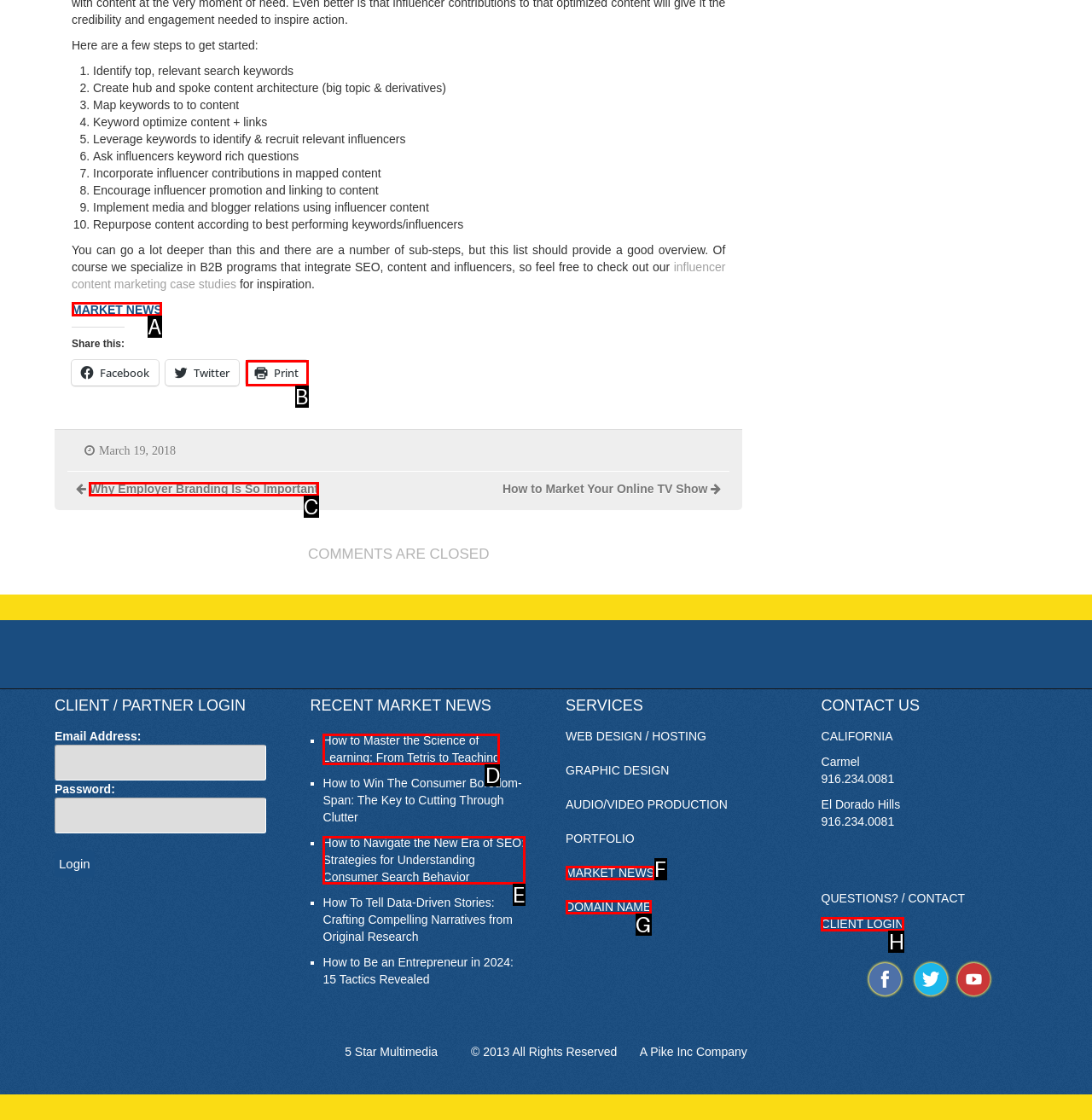Identify which lettered option to click to carry out the task: Read 2017 NEWS ARCHIVE. Provide the letter as your answer.

None